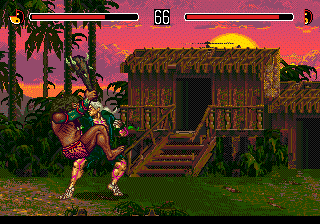Offer a detailed explanation of the image and its components.

The image showcases a scene from the fighting game "Eternal Champions" on the Sega Genesis. Set against a vibrant sunset, the background features a tropical landscape with lush foliage and a wooden hut, adding to the atmosphere of the game. In the foreground, two characters are engaged in a dramatic battle; one character is in a wrestling hold, ready to execute a powerful move. The combatants are depicted in colorful detail, illustrating their unique designs and fighting styles. Above them, health bars are displayed prominently, indicating the intensity of the match. This visual captures the action-packed essence of 2D fighting games, while also reflecting the game's mixed reception, as indicated by its low rating.